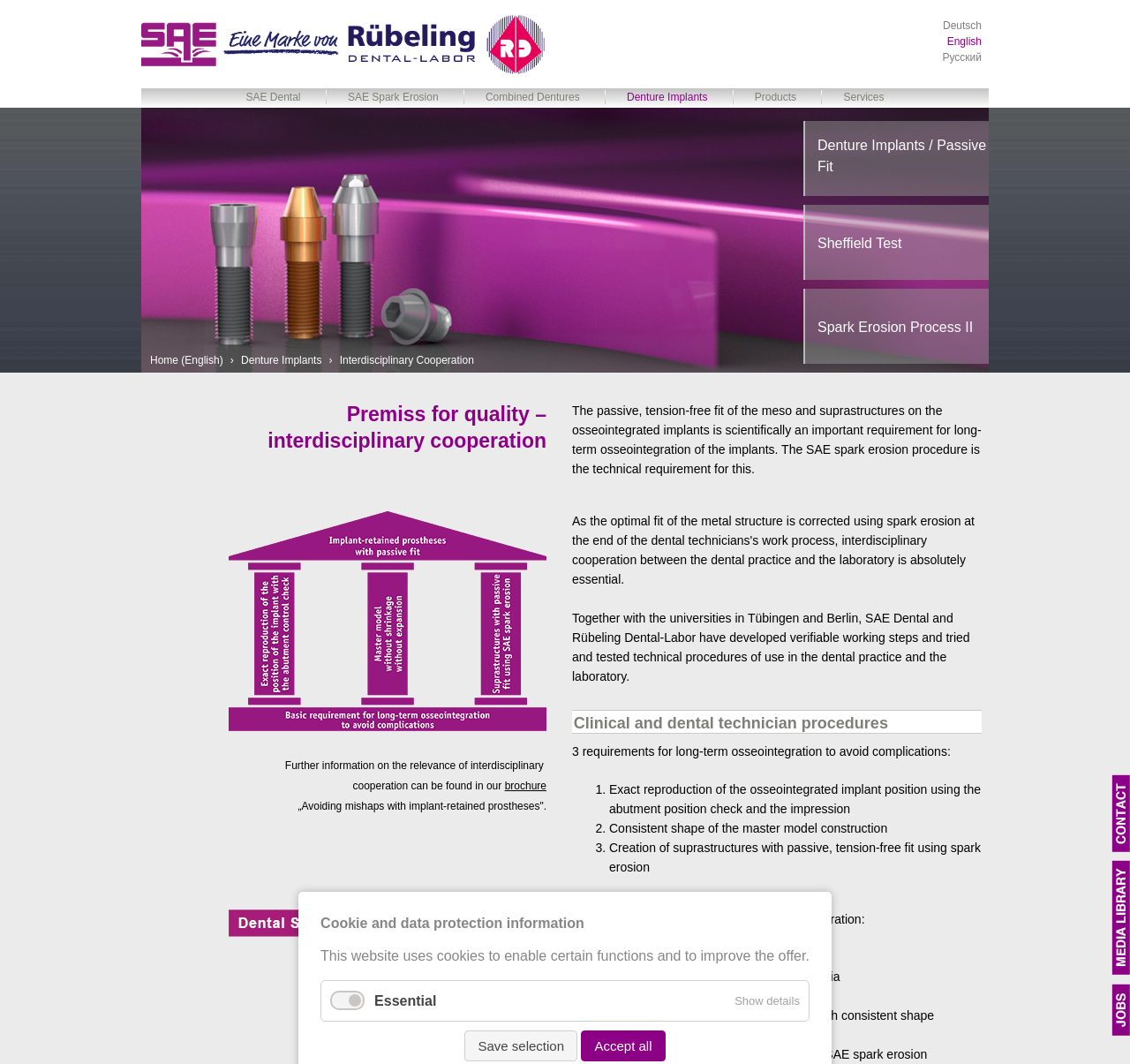Can you find the bounding box coordinates of the area I should click to execute the following instruction: "Click on the 'Show details' button"?

[0.642, 0.922, 0.716, 0.959]